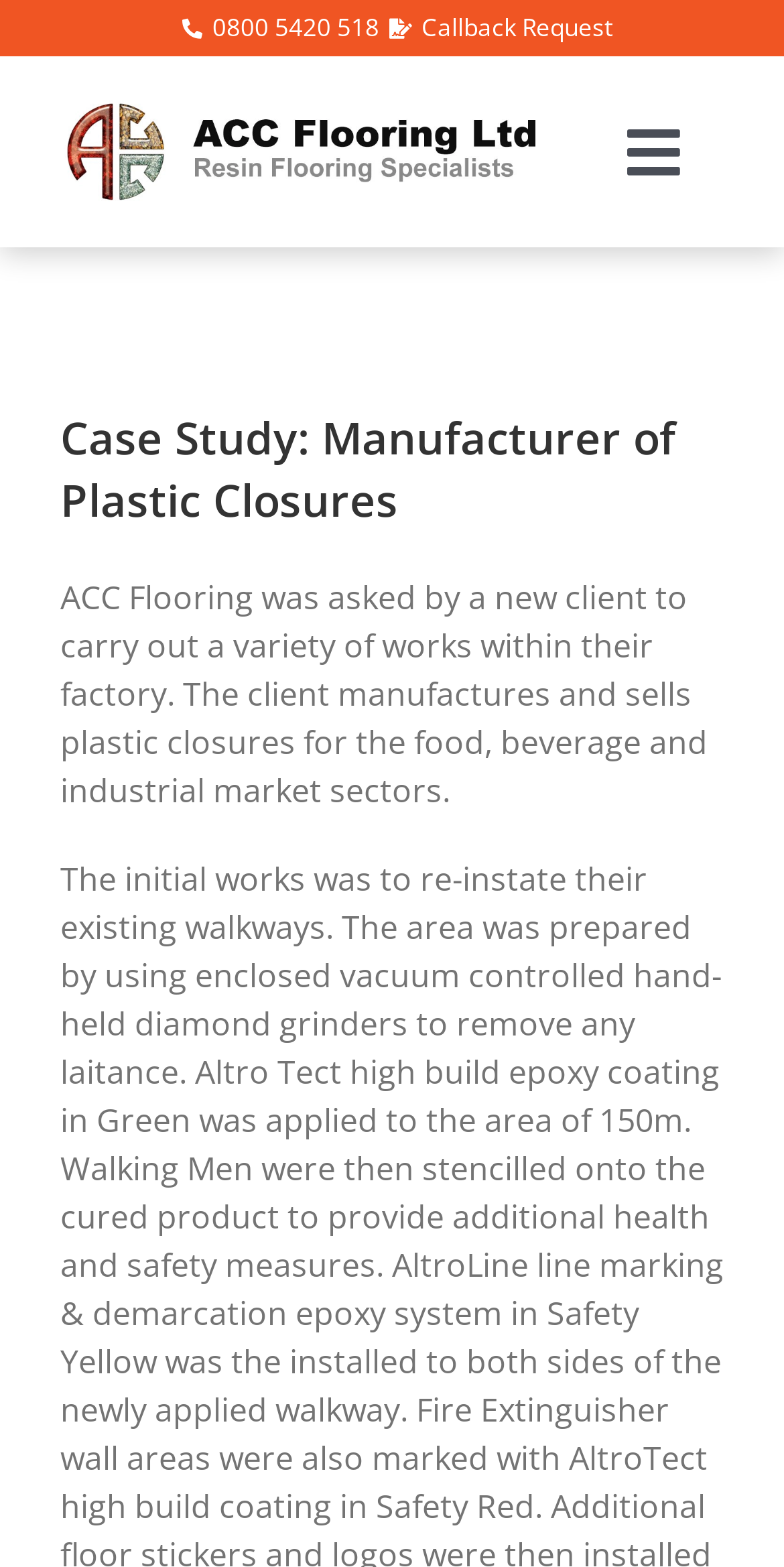What is the industry of the client?
Provide a comprehensive and detailed answer to the question.

I found the industry of the client by reading the text element which describes the client as 'manufactures and sells plastic closures for the food, beverage and industrial market sectors'.